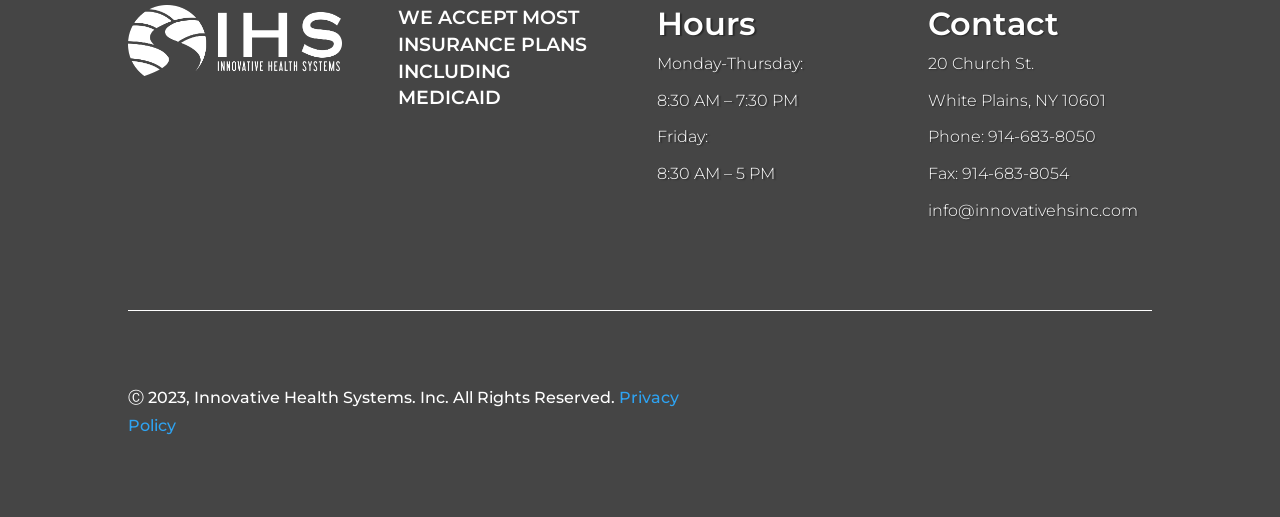Reply to the question with a brief word or phrase: What are the hours of operation on Fridays?

8:30 AM – 5 PM